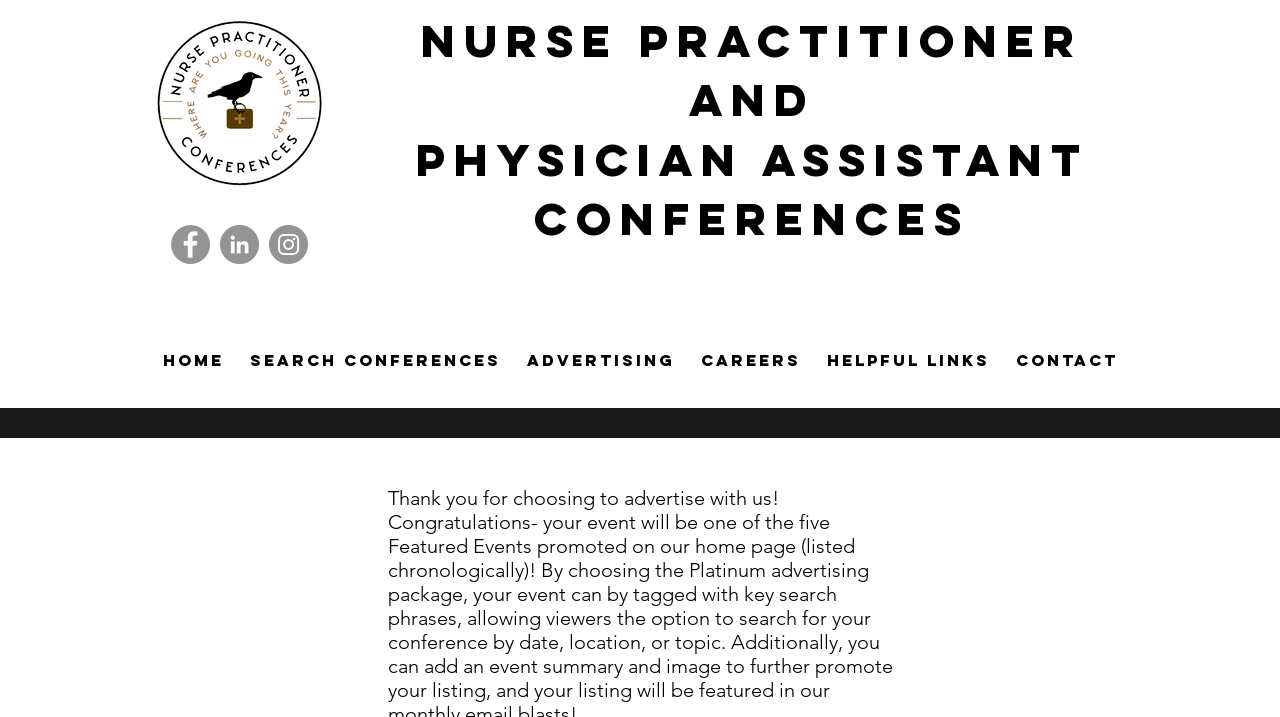Locate the bounding box coordinates of the element to click to perform the following action: 'Contact us'. The coordinates should be given as four float values between 0 and 1, in the form of [left, top, right, bottom].

[0.784, 0.481, 0.883, 0.523]